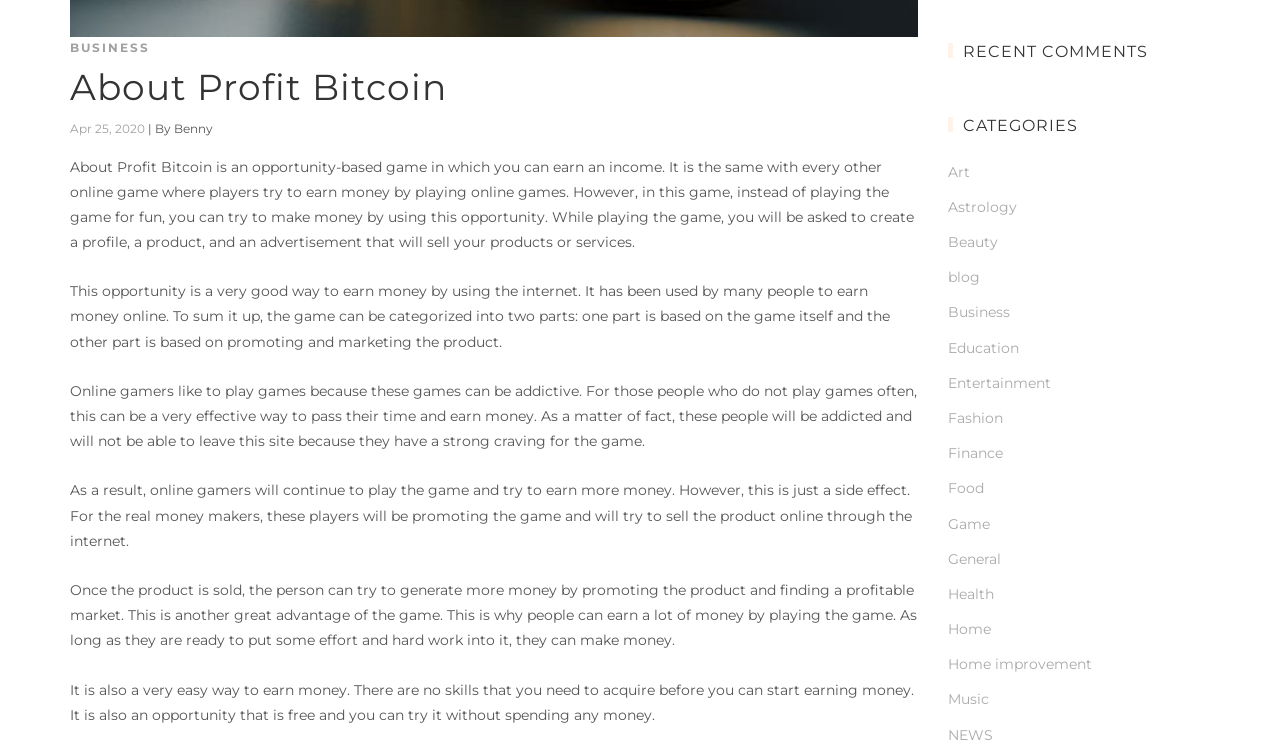Please determine the bounding box of the UI element that matches this description: Apr 25, 2020. The coordinates should be given as (top-left x, top-left y, bottom-right x, bottom-right y), with all values between 0 and 1.

[0.055, 0.163, 0.113, 0.183]